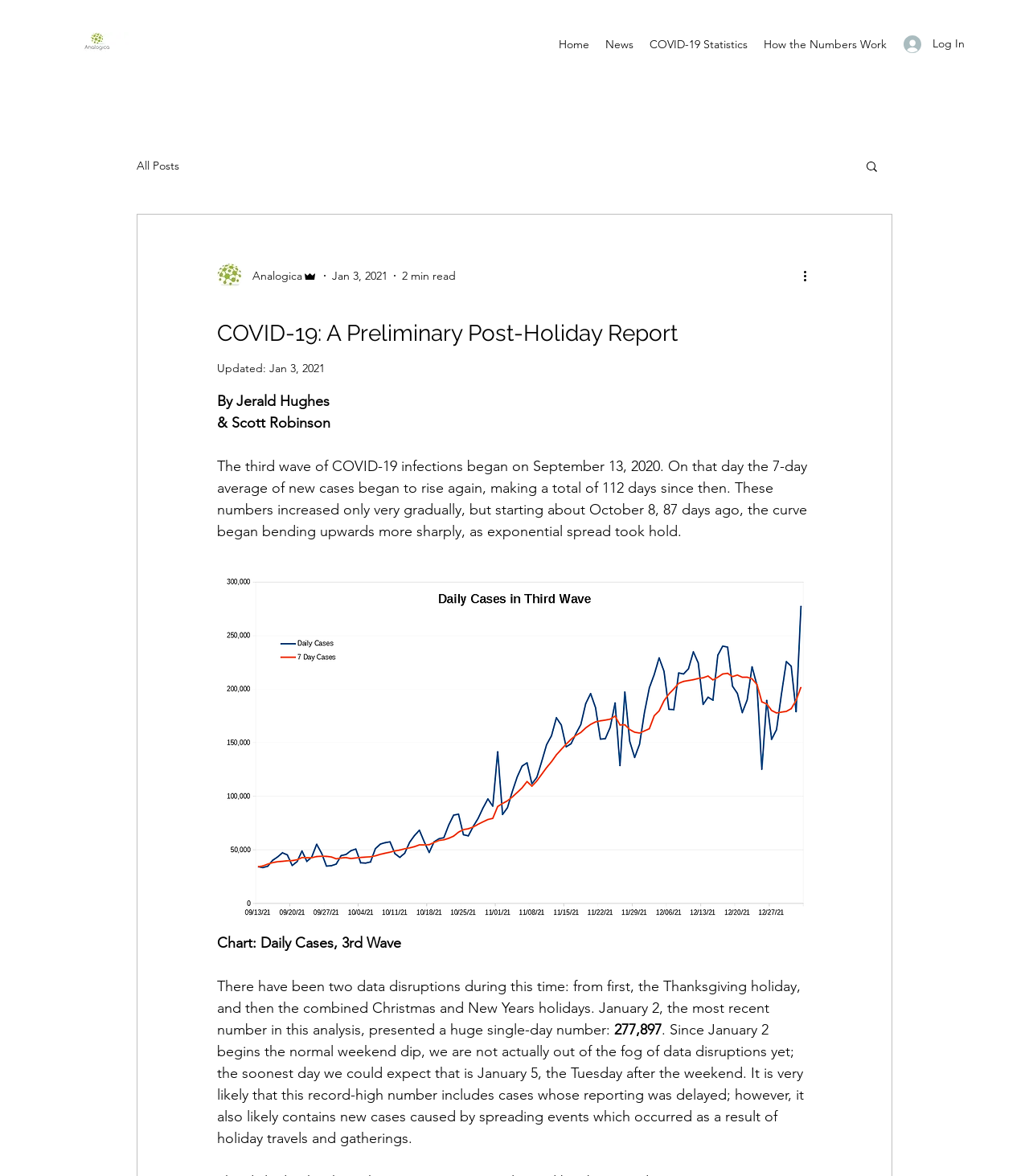Locate the bounding box of the UI element based on this description: "All Posts". Provide four float numbers between 0 and 1 as [left, top, right, bottom].

[0.133, 0.135, 0.174, 0.147]